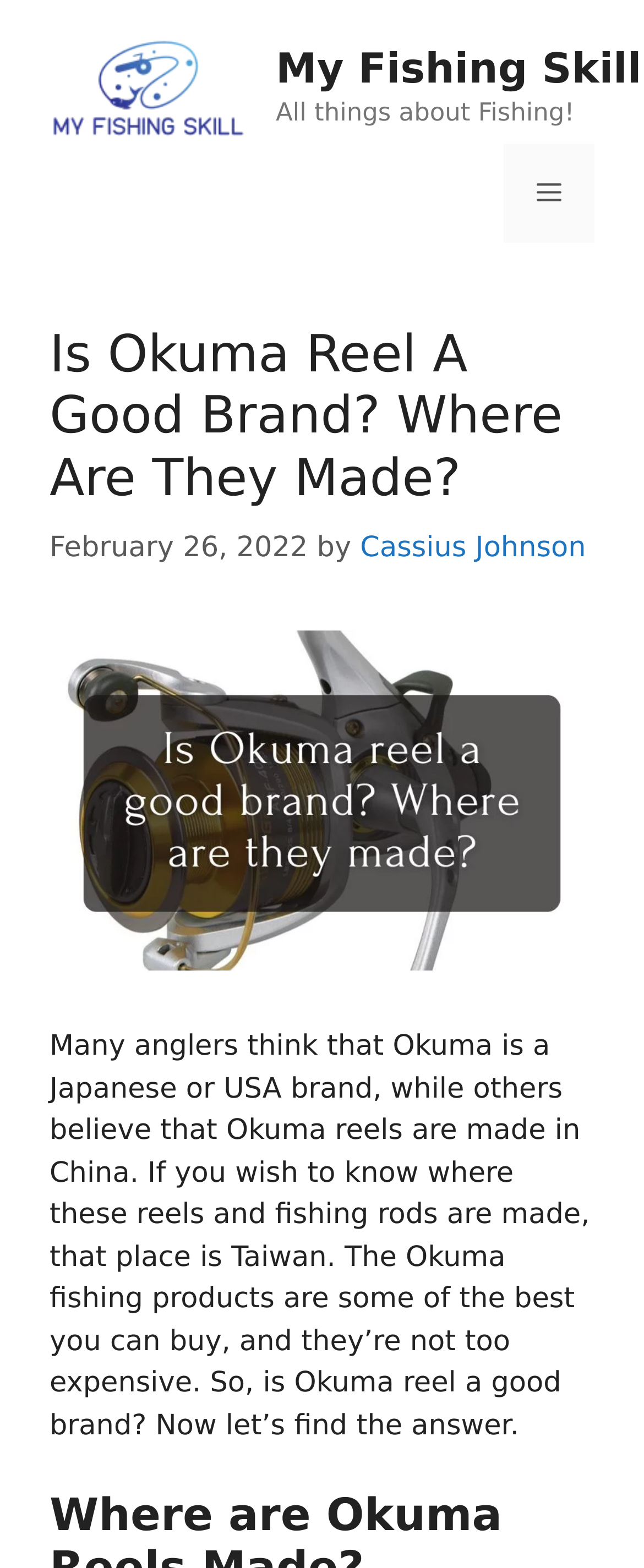Where are Okuma reels made?
Examine the image and provide an in-depth answer to the question.

According to the webpage, many anglers think that Okuma is a Japanese or USA brand, while others believe that Okuma reels are made in China. However, the webpage clarifies that Okuma reels are actually made in Taiwan.